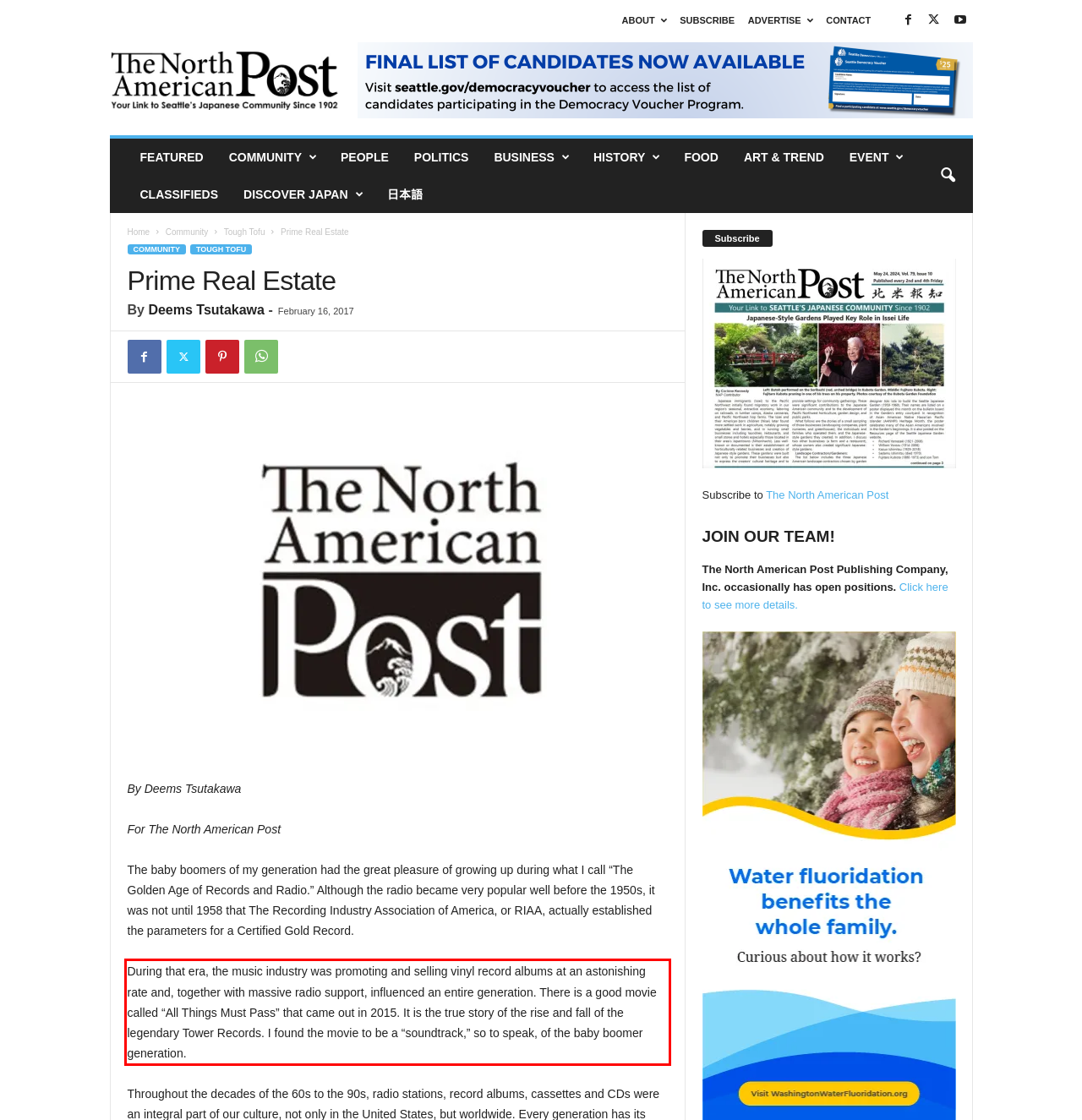Please extract the text content from the UI element enclosed by the red rectangle in the screenshot.

During that era, the music industry was promoting and selling vinyl record albums at an astonishing rate and, together with massive radio support, influenced an entire generation. There is a good movie called “All Things Must Pass” that came out in 2015. It is the true story of the rise and fall of the legendary Tower Records. I found the movie to be a “soundtrack,” so to speak, of the baby boomer generation.